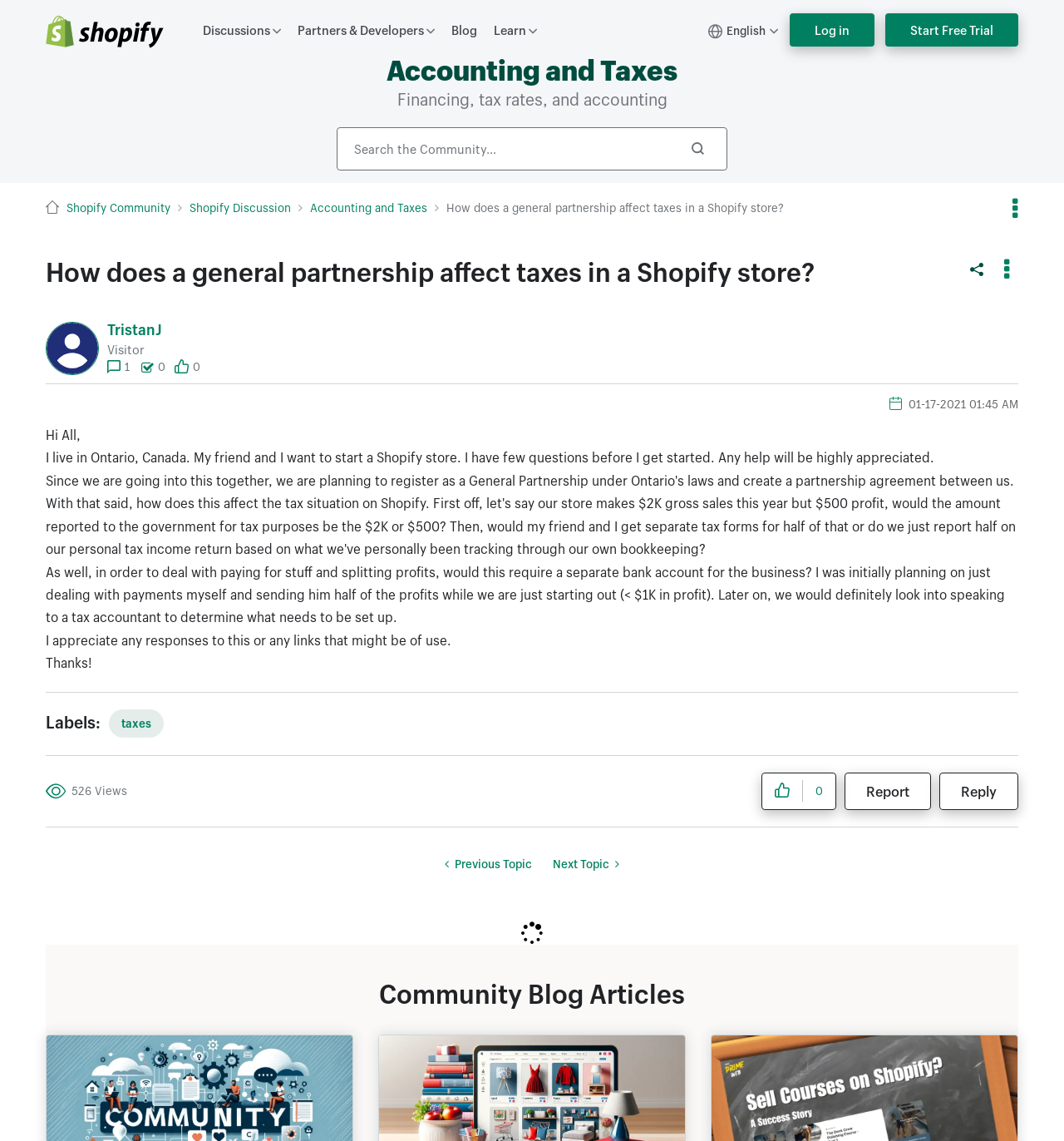What is the purpose of the 'Search' button?
Answer the question with a single word or phrase derived from the image.

To search the community